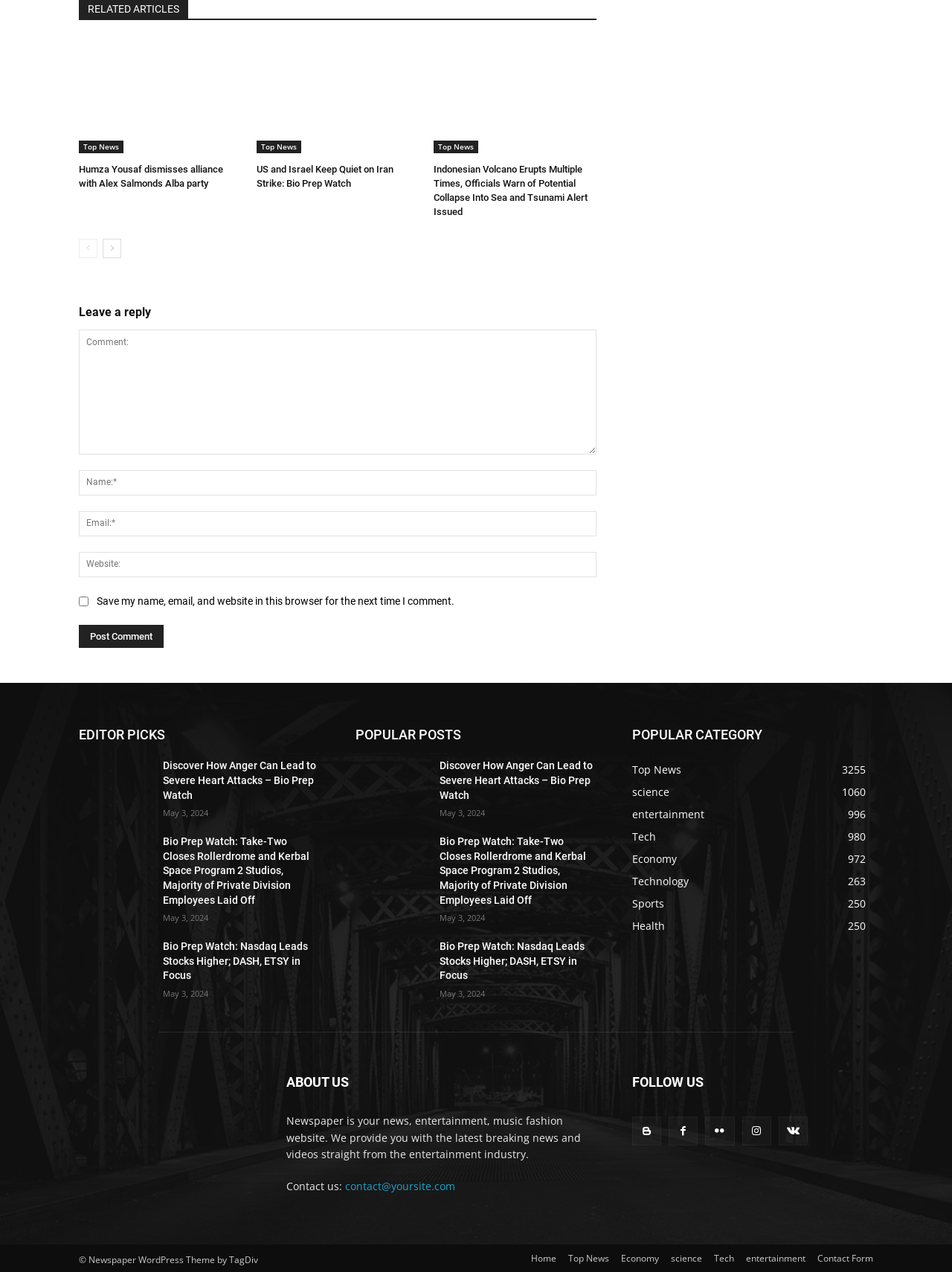What is the title of the first article?
Using the visual information, respond with a single word or phrase.

Humza Yousaf dismisses alliance with Alex Salmonds Alba party